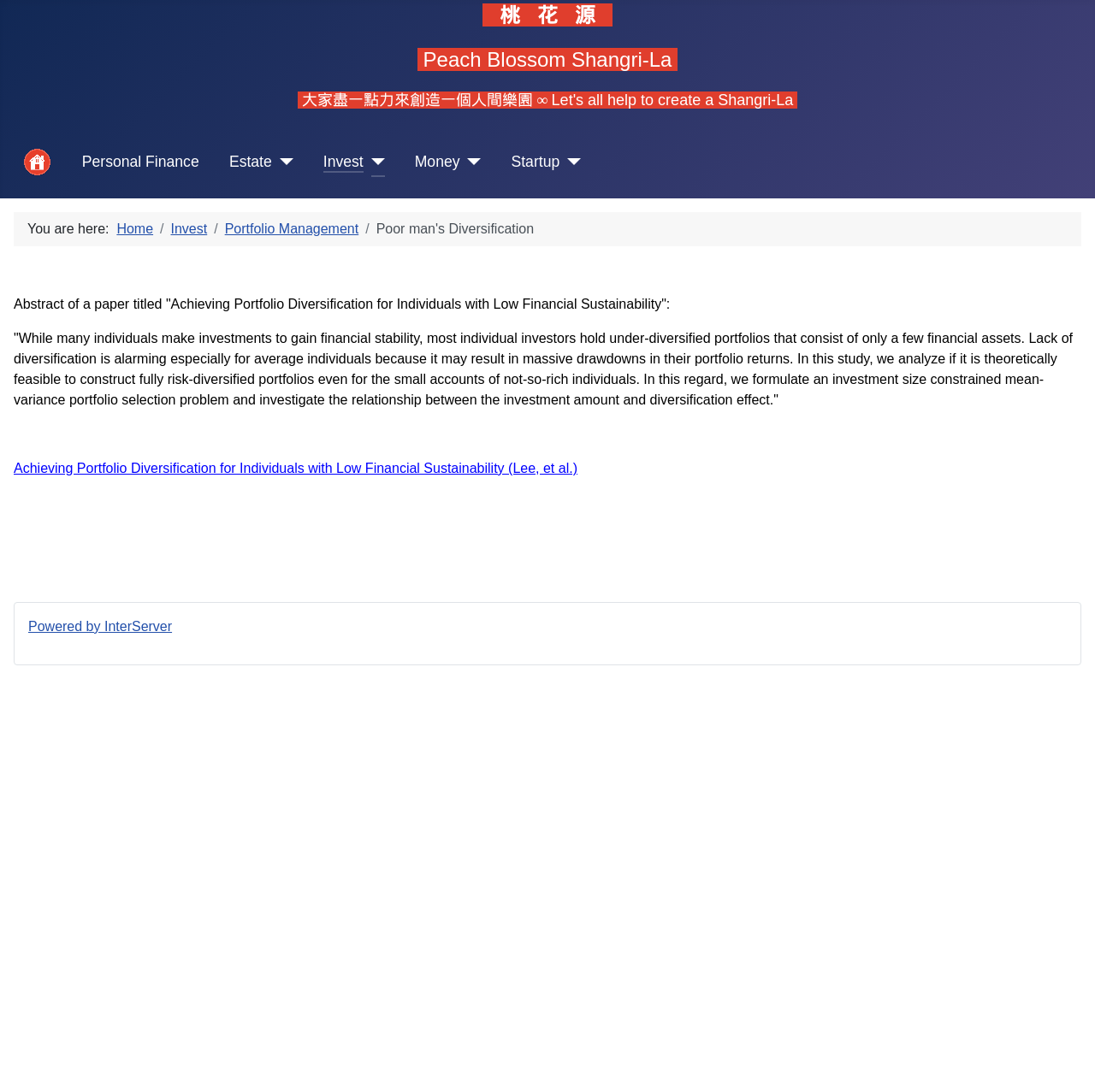Could you determine the bounding box coordinates of the clickable element to complete the instruction: "visit powered by interServer"? Provide the coordinates as four float numbers between 0 and 1, i.e., [left, top, right, bottom].

[0.026, 0.567, 0.157, 0.58]